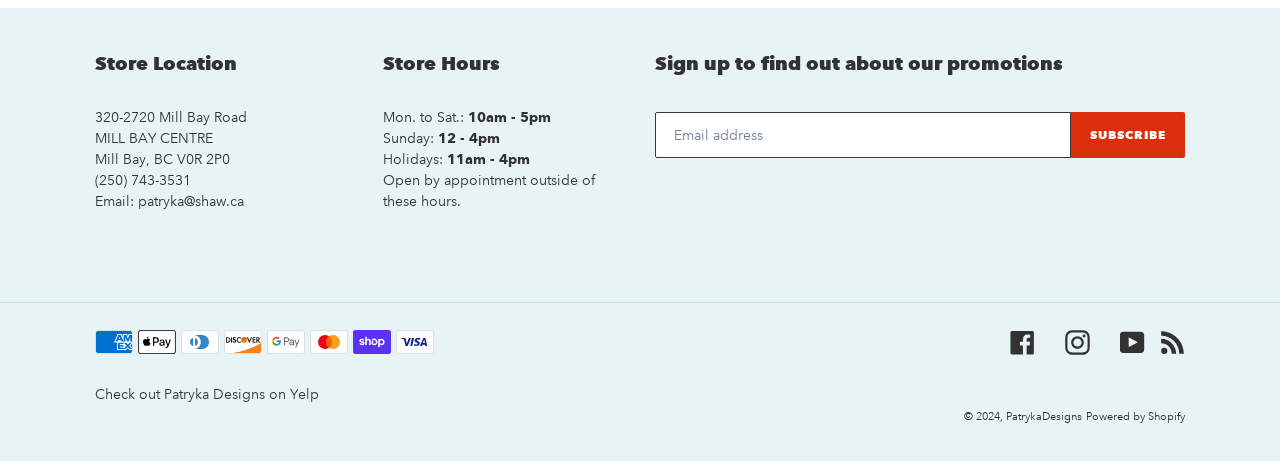Show the bounding box coordinates of the region that should be clicked to follow the instruction: "Subscribe to promotions."

[0.837, 0.243, 0.926, 0.343]